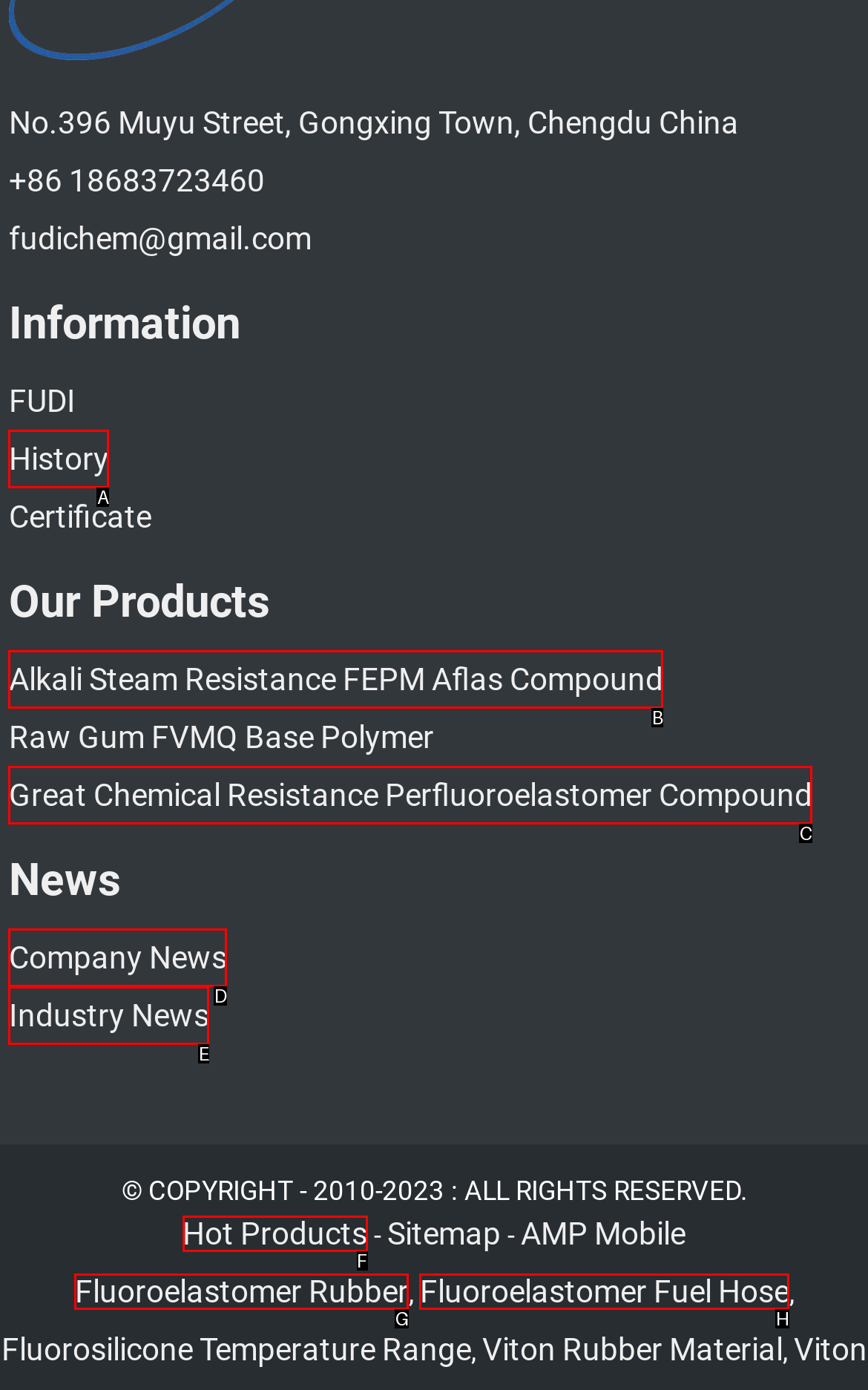Determine the option that best fits the description: Industry News
Reply with the letter of the correct option directly.

E